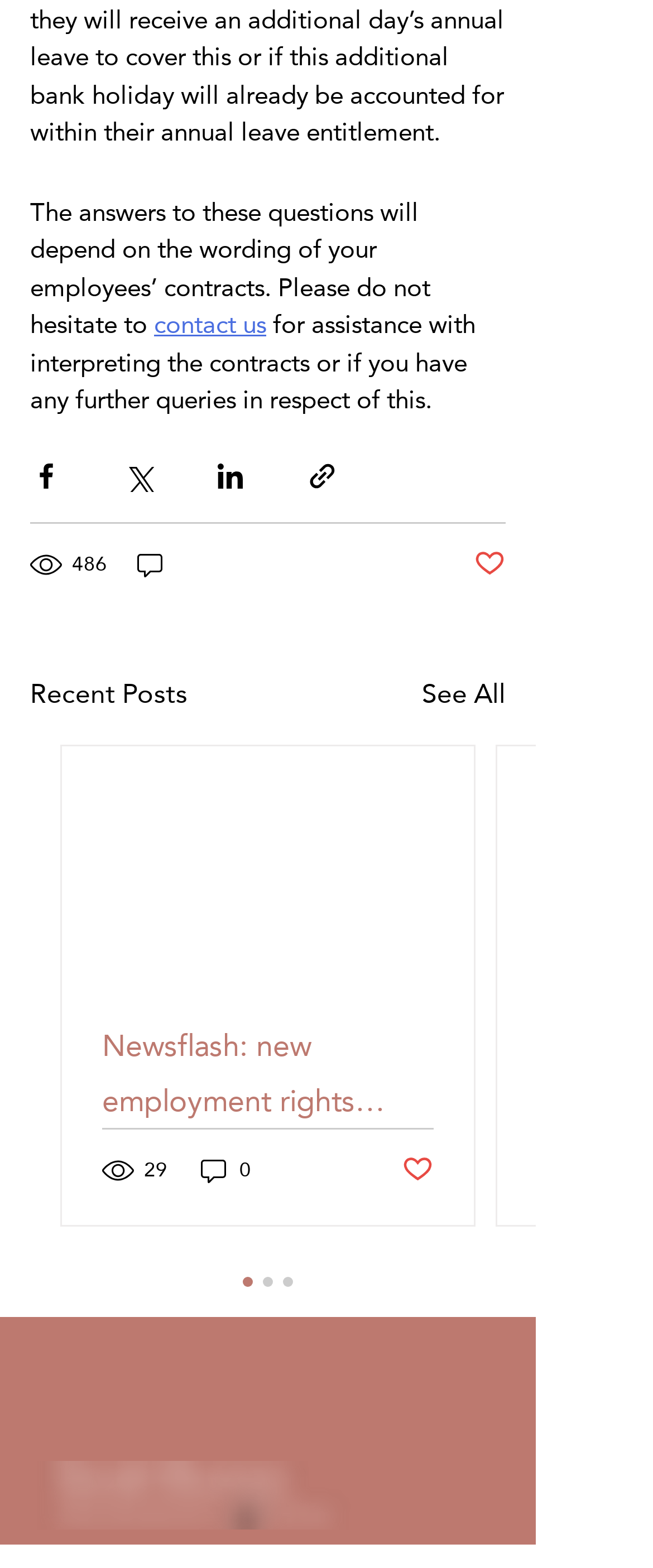Given the description of a UI element: "Safe Locksmith", identify the bounding box coordinates of the matching element in the webpage screenshot.

None